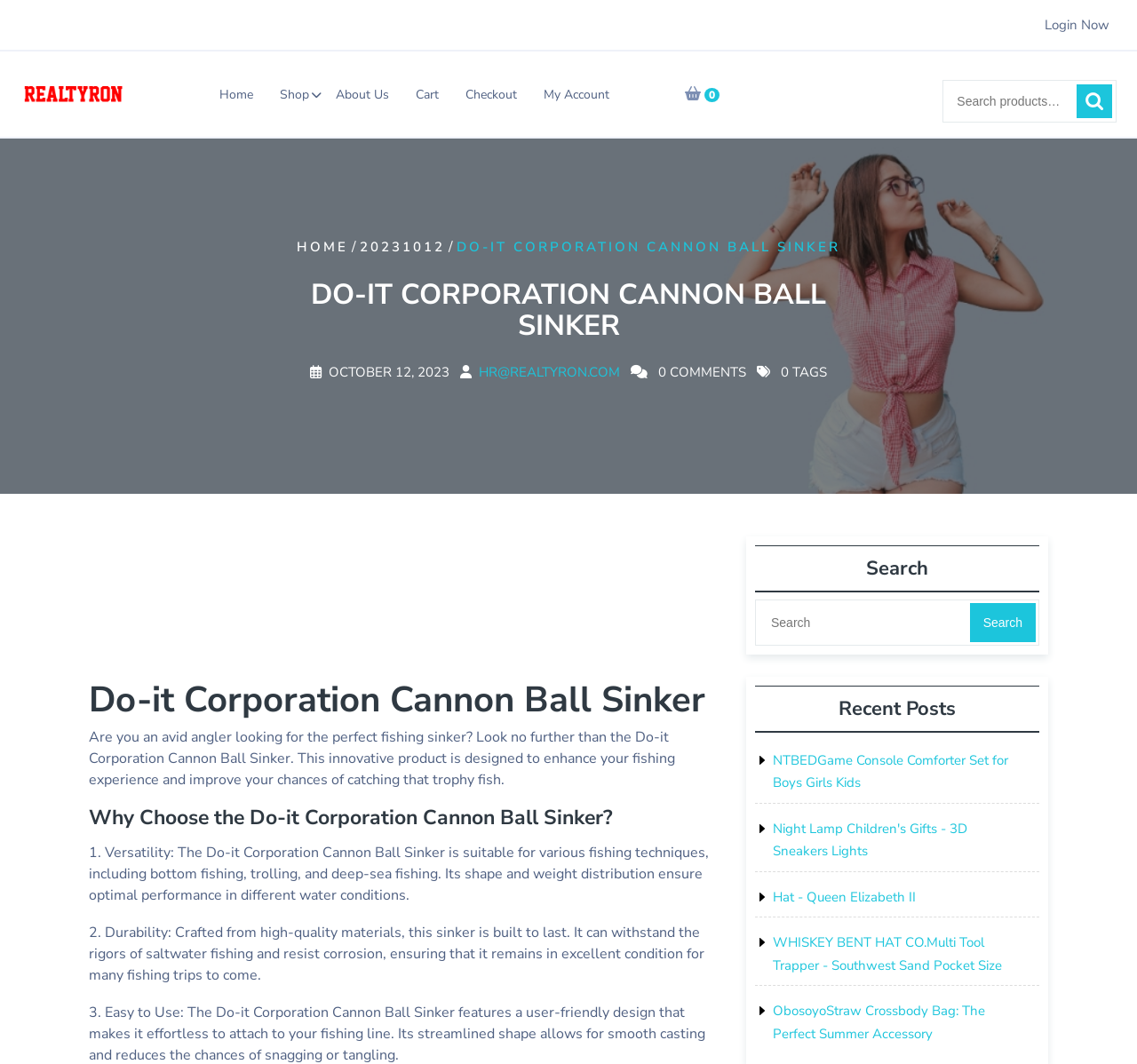Show the bounding box coordinates for the HTML element as described: "20231012".

[0.316, 0.223, 0.391, 0.24]